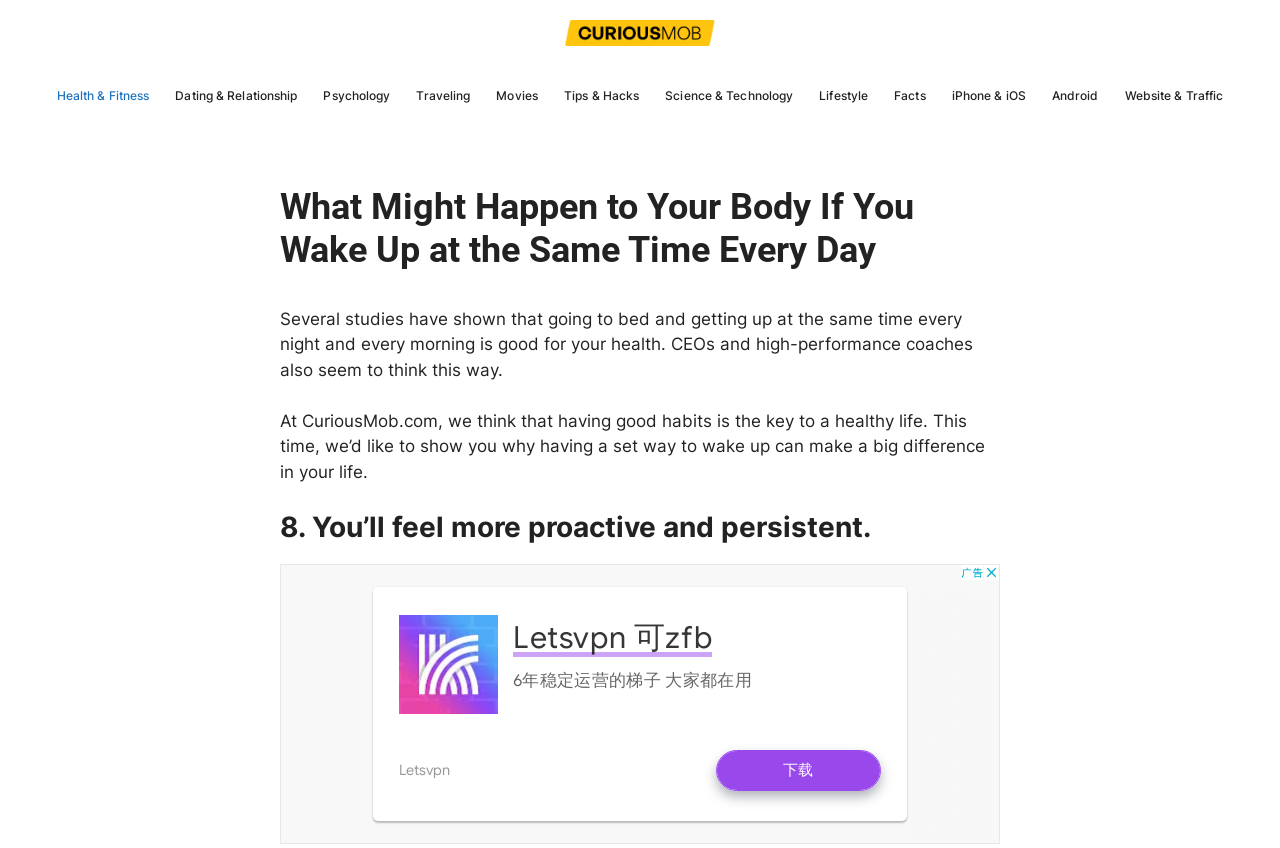Locate the heading on the webpage and return its text.

What Might Happen to Your Body If You Wake Up at the Same Time Every Day